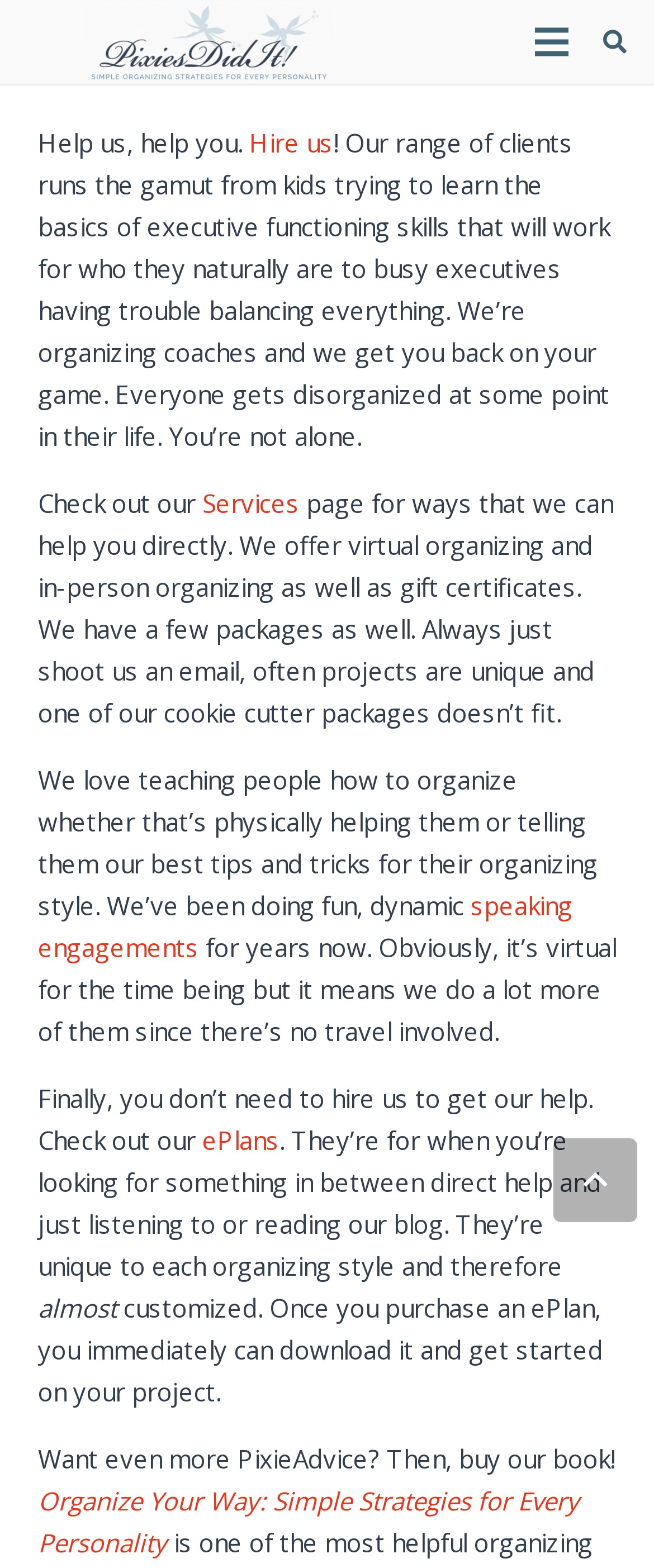Please find the bounding box coordinates of the element that you should click to achieve the following instruction: "Click the Pixies logo". The coordinates should be presented as four float numbers between 0 and 1: [left, top, right, bottom].

[0.131, 0.0, 0.509, 0.053]